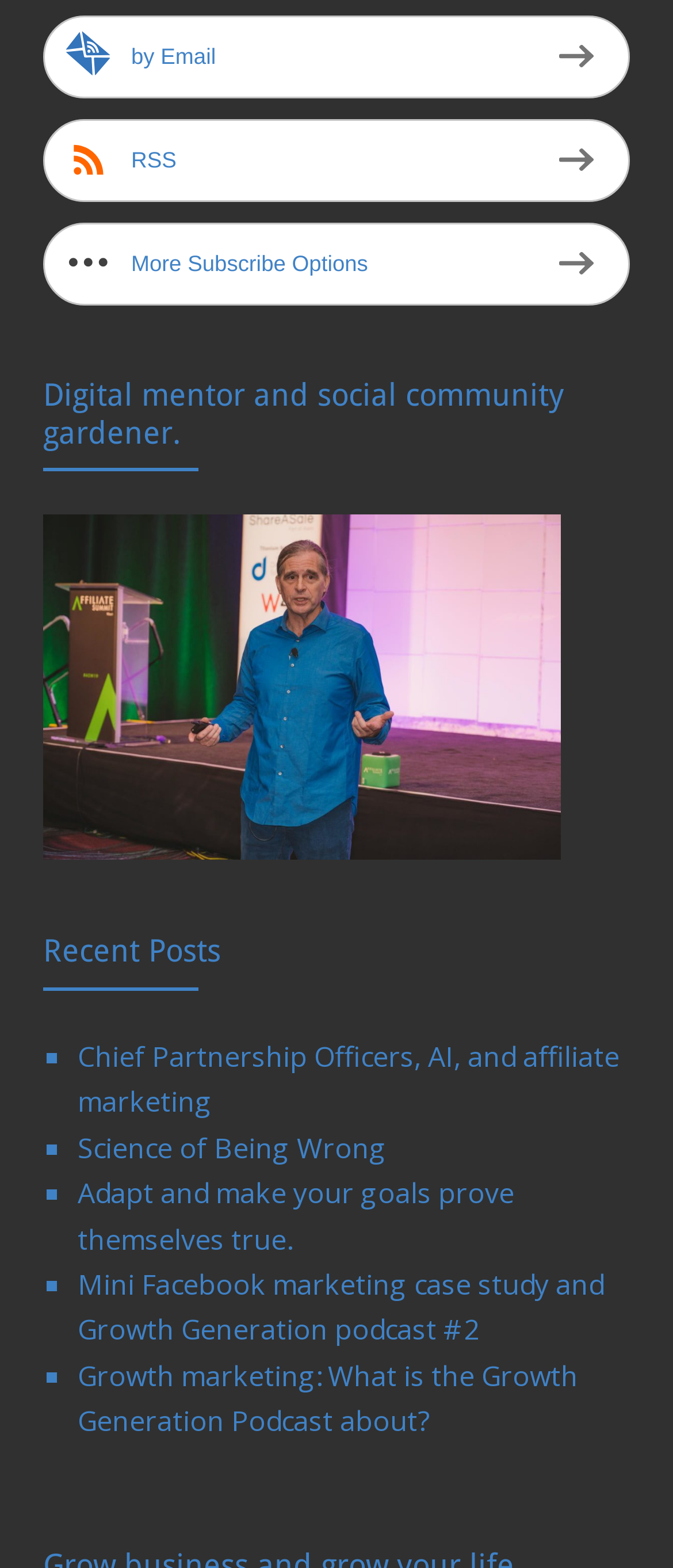Please identify the bounding box coordinates of the element I should click to complete this instruction: 'Subscribe by Email'. The coordinates should be given as four float numbers between 0 and 1, like this: [left, top, right, bottom].

[0.064, 0.01, 0.936, 0.063]